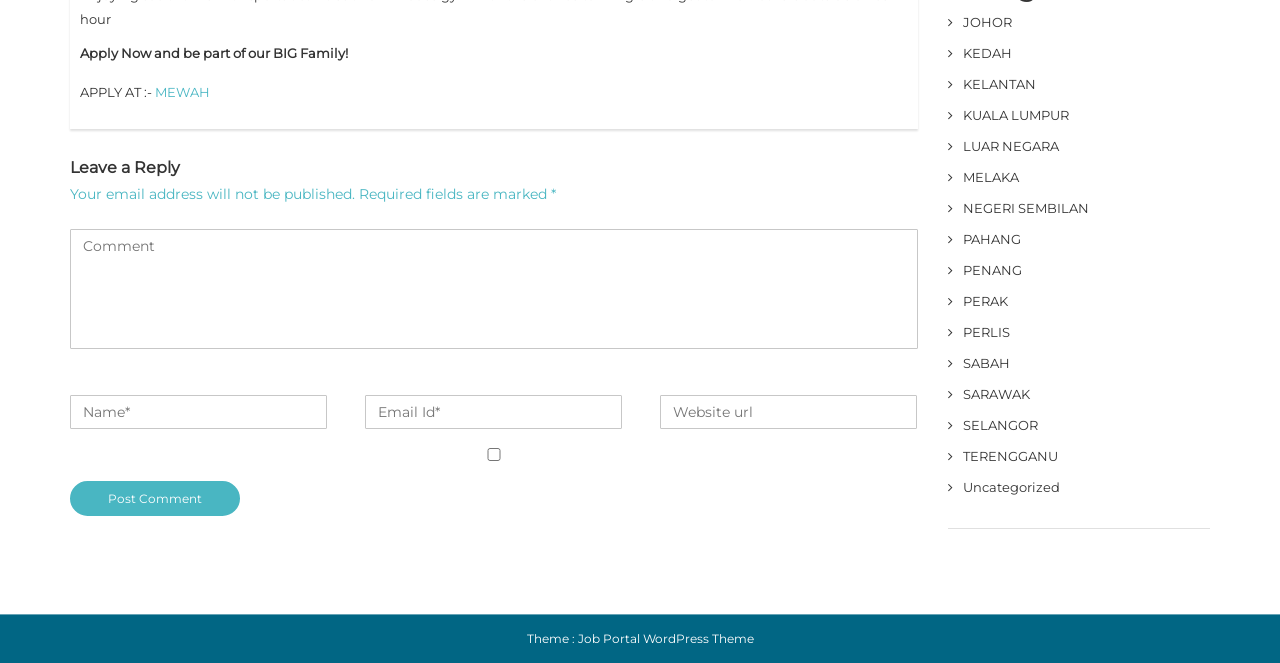Please identify the bounding box coordinates of the clickable region that I should interact with to perform the following instruction: "Click the 'JOHOR' link". The coordinates should be expressed as four float numbers between 0 and 1, i.e., [left, top, right, bottom].

[0.752, 0.022, 0.79, 0.046]